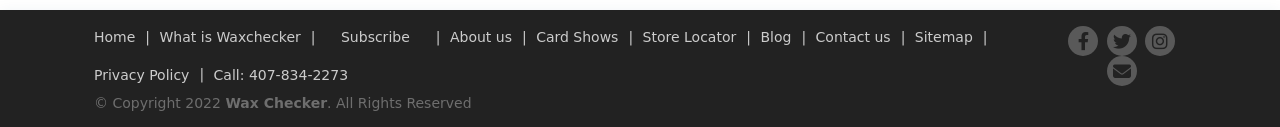Respond with a single word or phrase to the following question: What is the phone number to call?

407-834-2273